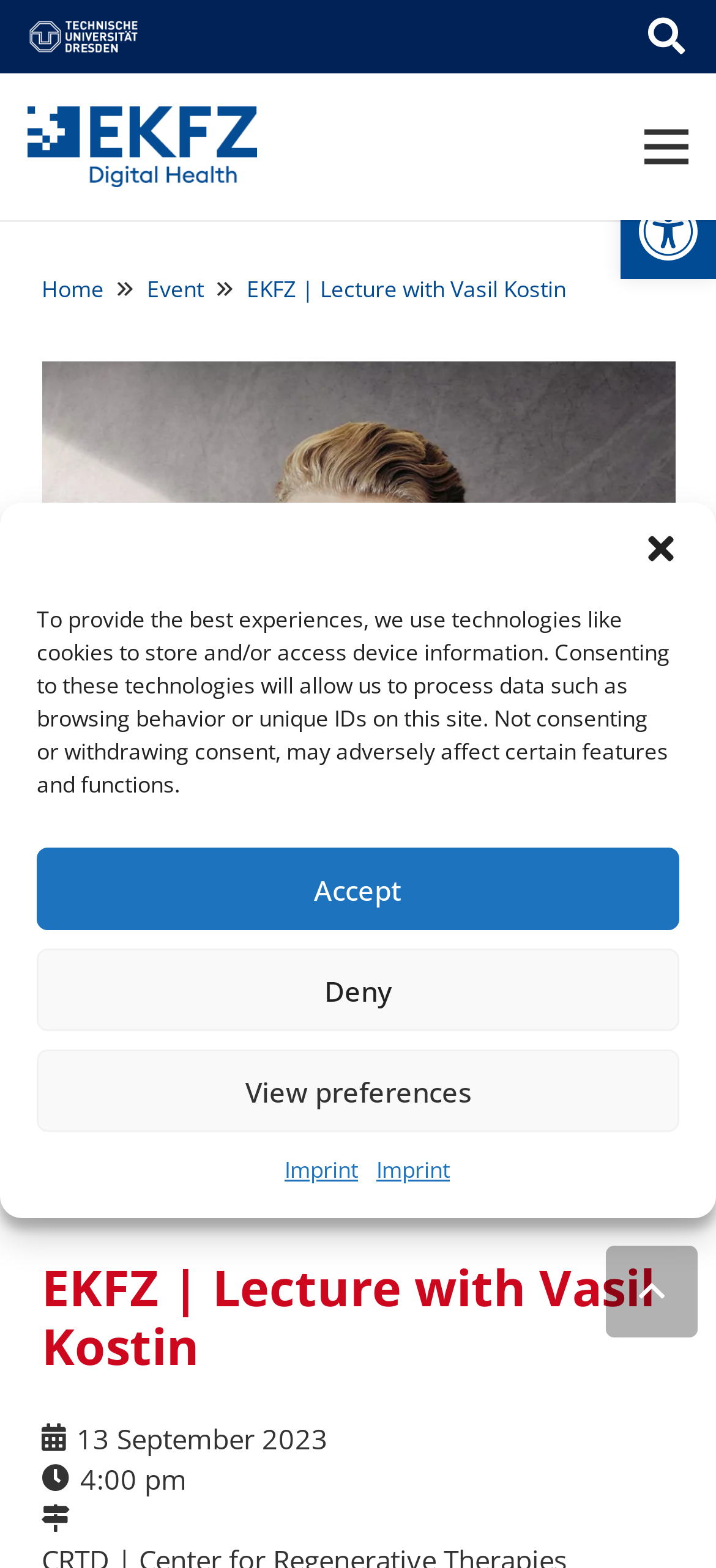Determine the bounding box coordinates of the UI element described by: "Open toolbar Accessibility Tools".

[0.867, 0.117, 1.0, 0.178]